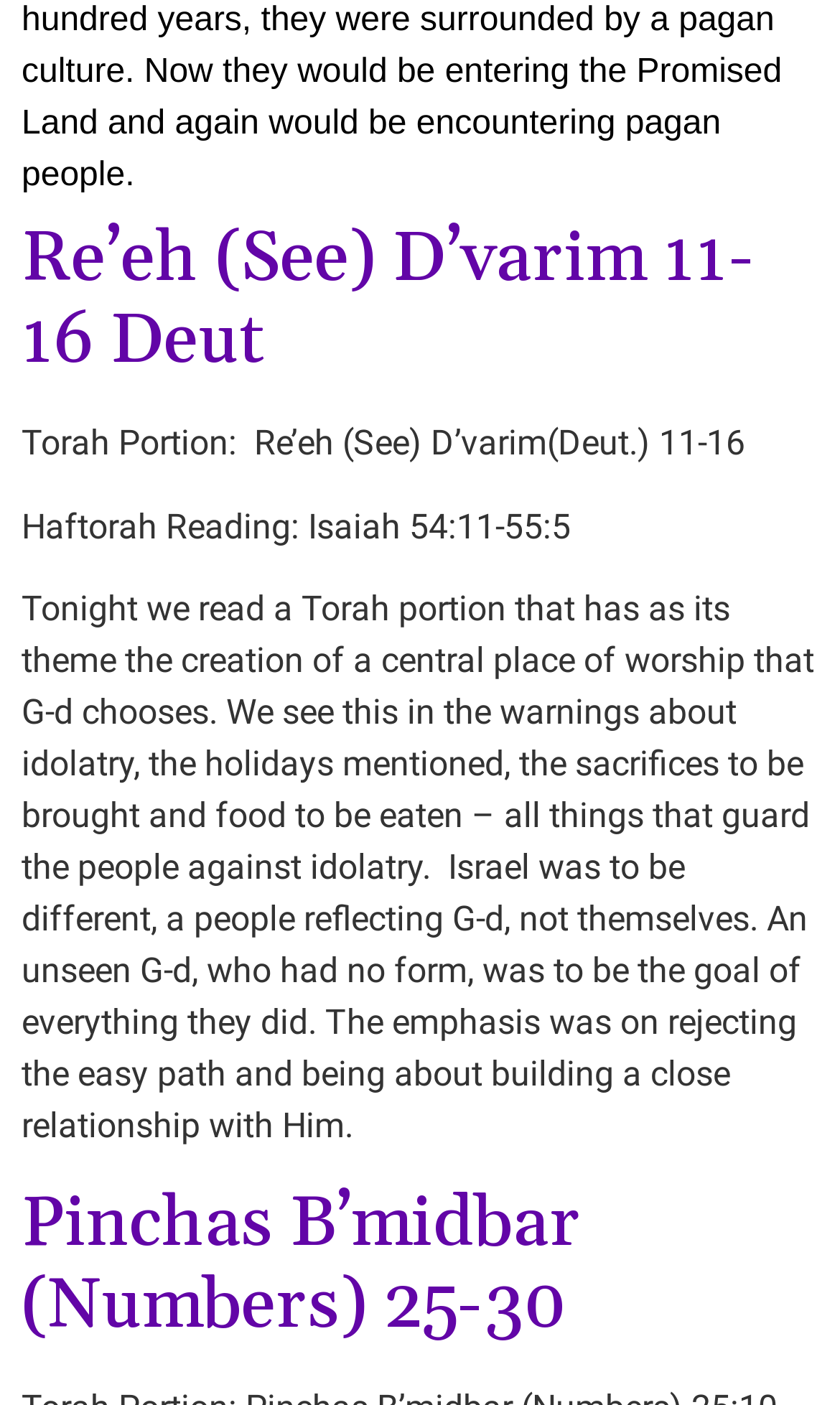Calculate the bounding box coordinates of the UI element given the description: "Pinchas B’midbar (Numbers) 25-30".

[0.026, 0.84, 0.692, 0.961]